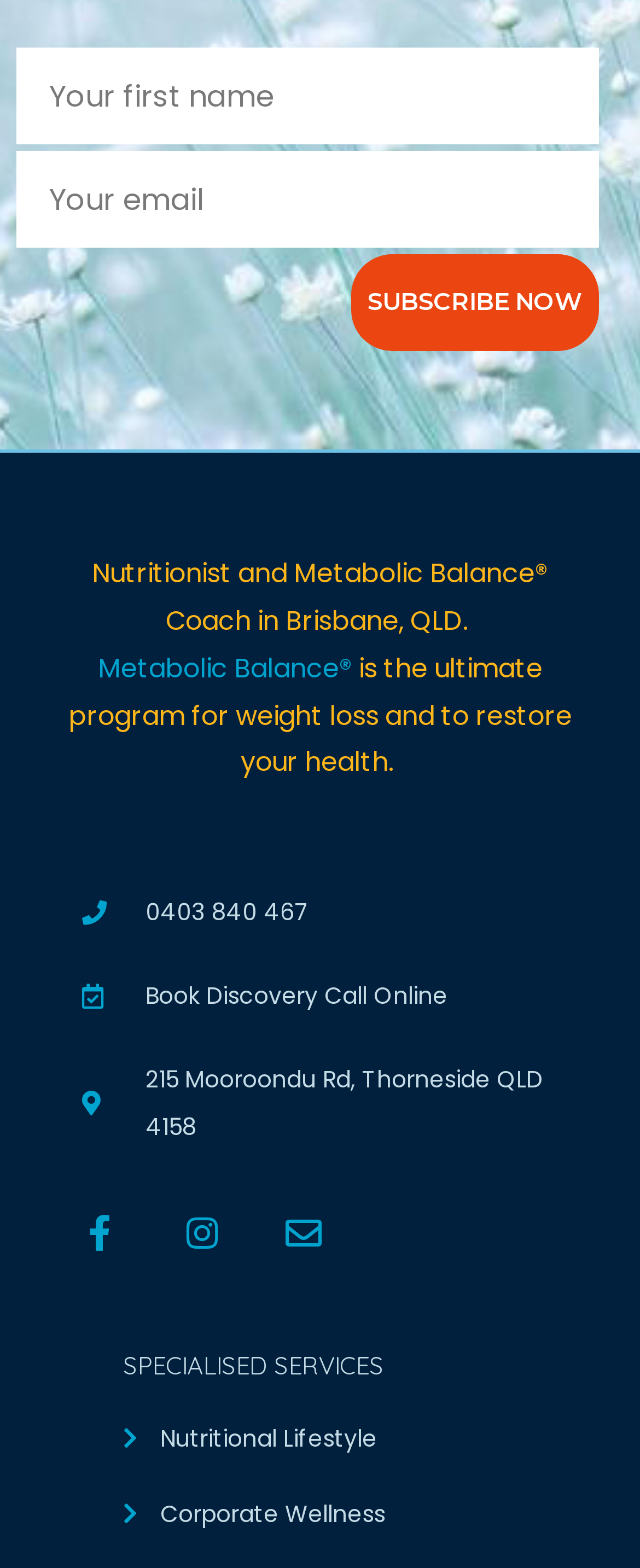Predict the bounding box for the UI component with the following description: "0403 840 467".

[0.128, 0.567, 0.91, 0.597]